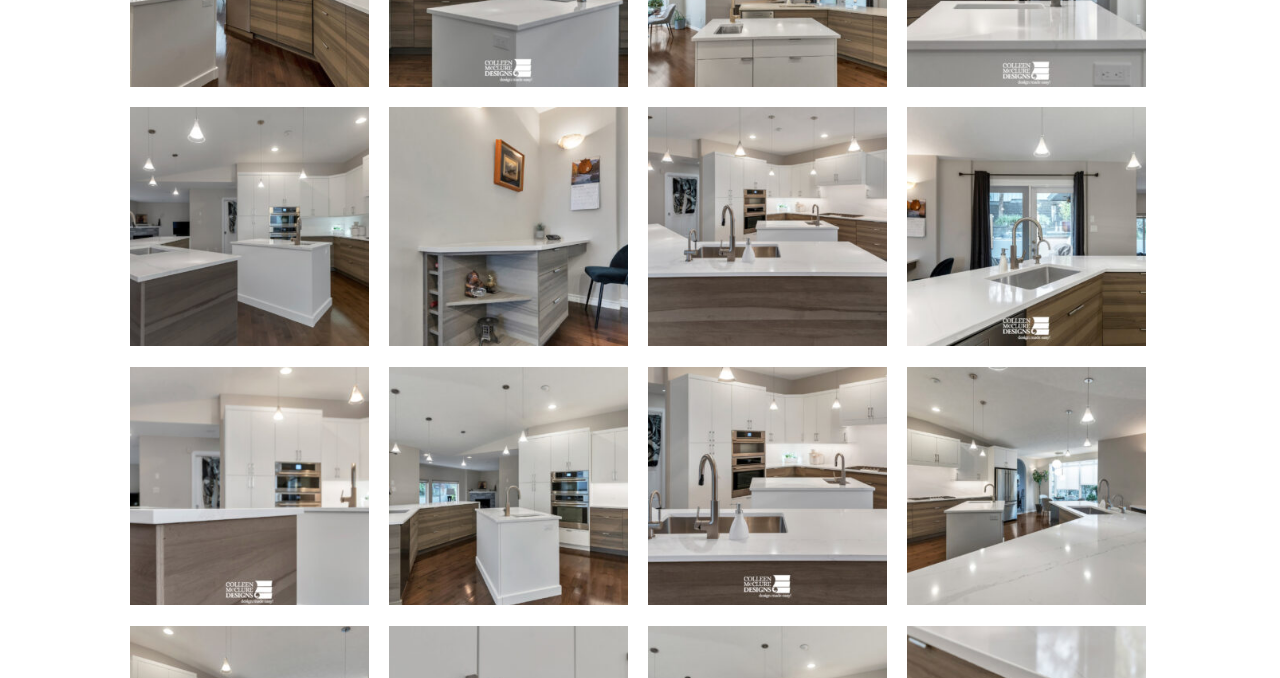Provide your answer in a single word or phrase: 
What is the first link on the top row?

Kitchen Renovation